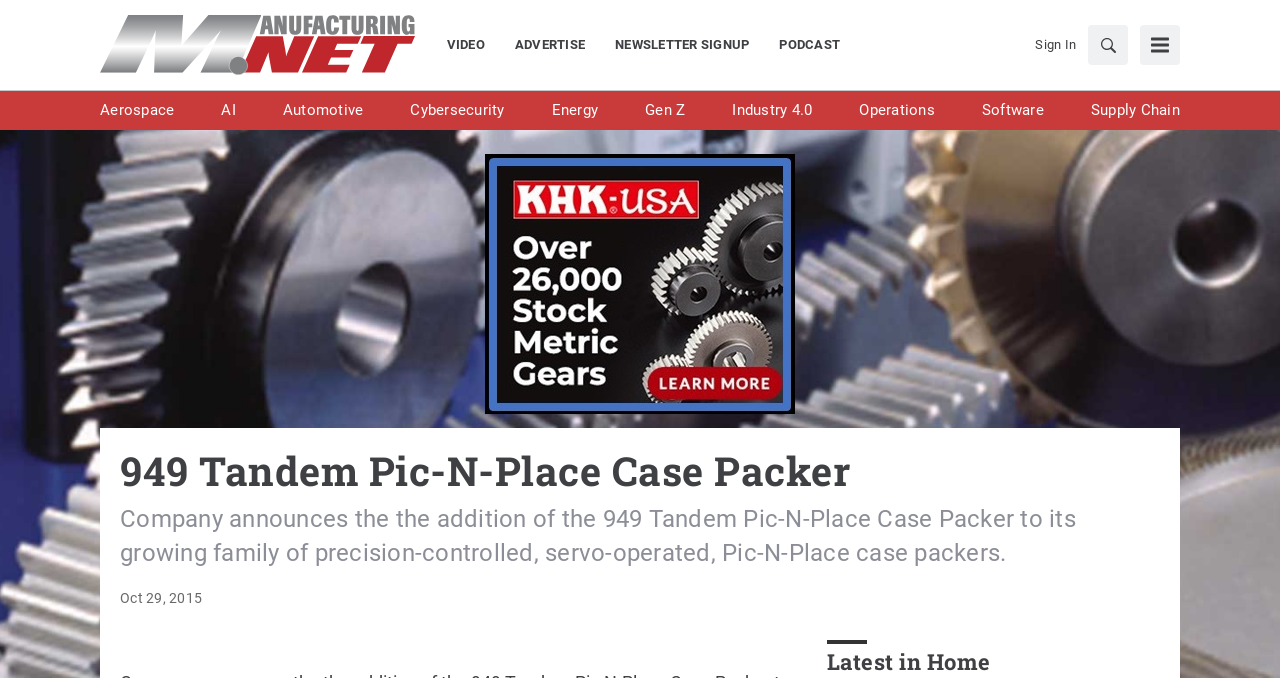Give a concise answer of one word or phrase to the question: 
What is the purpose of the 'CLICK HERE FOR MORE INFORMATION' link?

Get more information